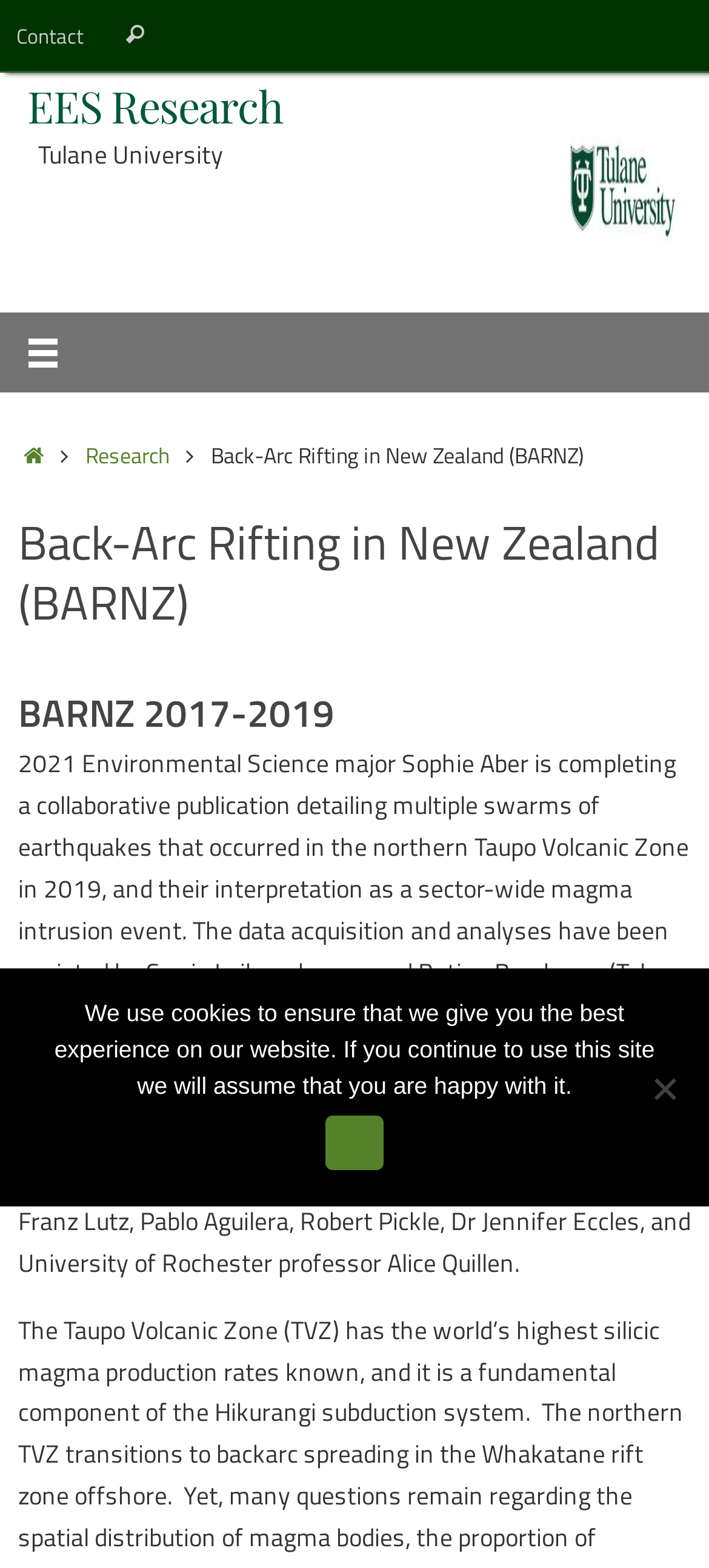Using the details from the image, please elaborate on the following question: What is the topic of the research mentioned on the webpage?

I found the answer by analyzing the heading elements on the webpage. The main heading element has the text 'Back-Arc Rifting in New Zealand (BARNZ)' which suggests that the topic of the research is related to back-arc rifting in New Zealand.